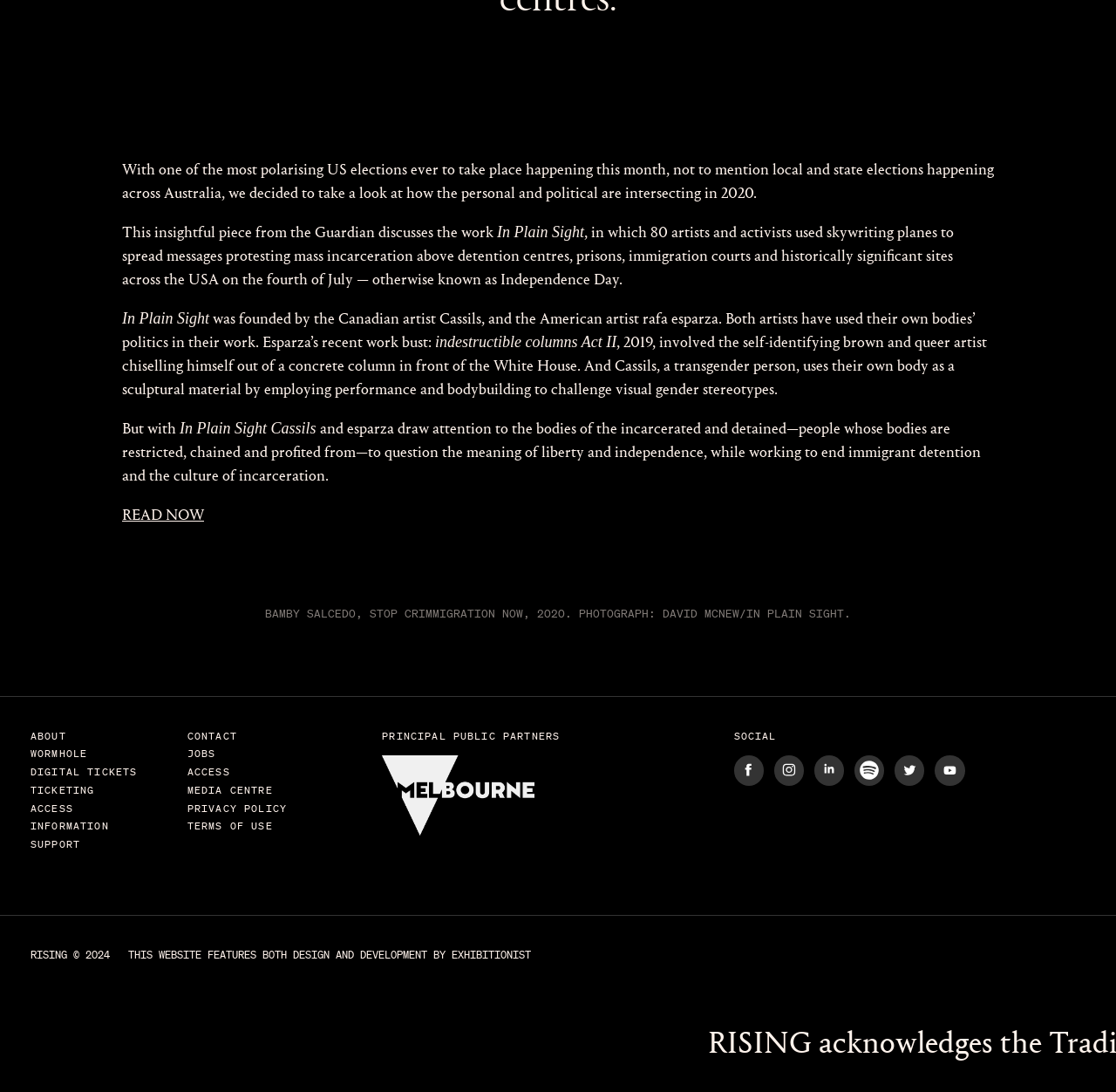Identify the bounding box of the UI element that matches this description: "alt="YouTube"".

[0.837, 0.692, 0.864, 0.719]